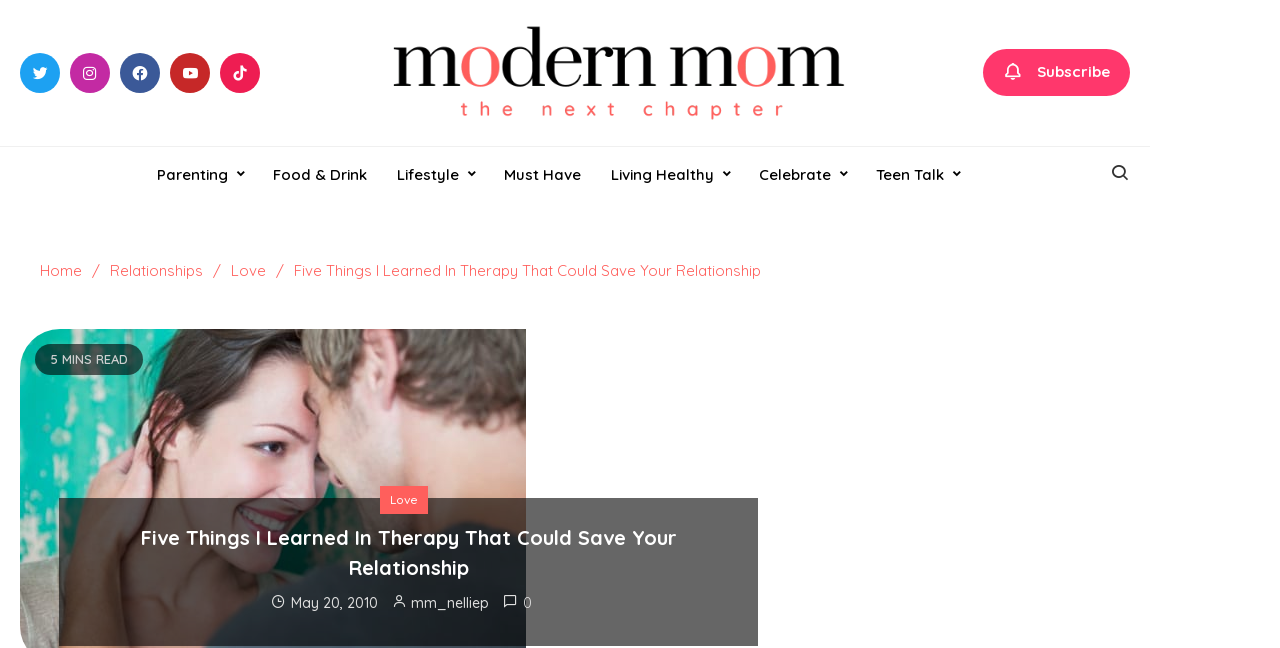Can you find the bounding box coordinates for the UI element given this description: "parent_node: ModernMom"? Provide the coordinates as four float numbers between 0 and 1: [left, top, right, bottom].

[0.285, 0.095, 0.675, 0.124]